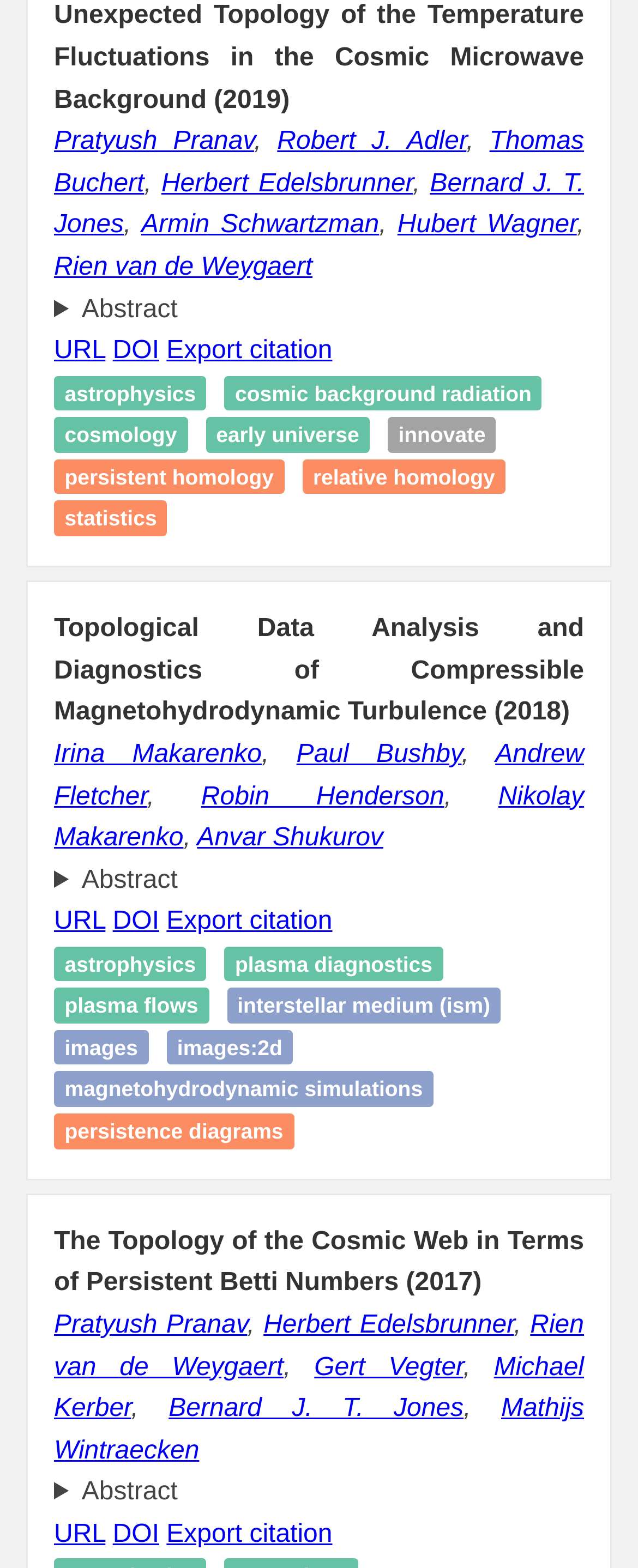Locate the bounding box coordinates of the element I should click to achieve the following instruction: "Visit the homepage of Pratyush Pranav".

[0.085, 0.082, 0.398, 0.099]